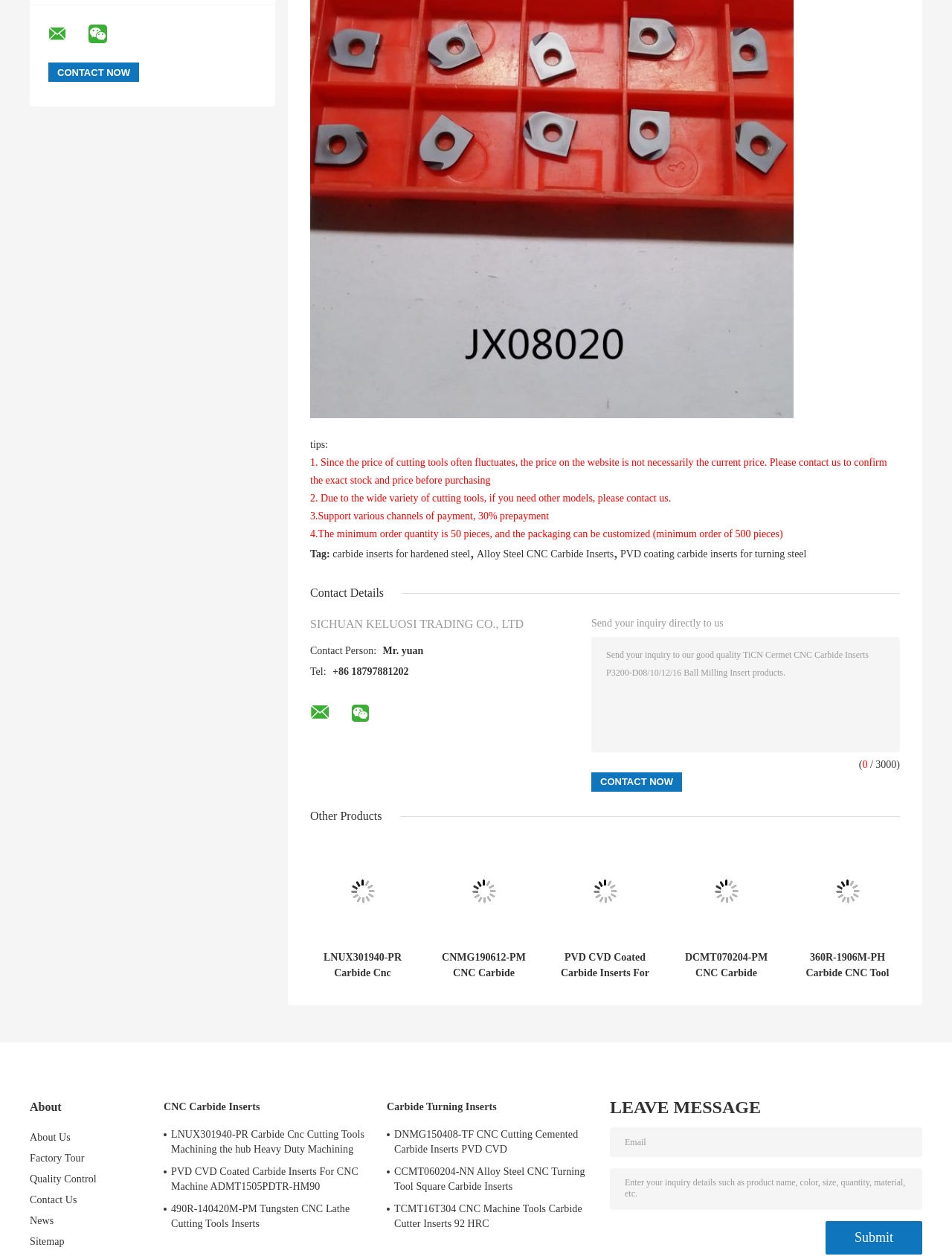Identify the bounding box coordinates for the region to click in order to carry out this instruction: "Check the 'About Us' page". Provide the coordinates using four float numbers between 0 and 1, formatted as [left, top, right, bottom].

[0.031, 0.899, 0.074, 0.908]